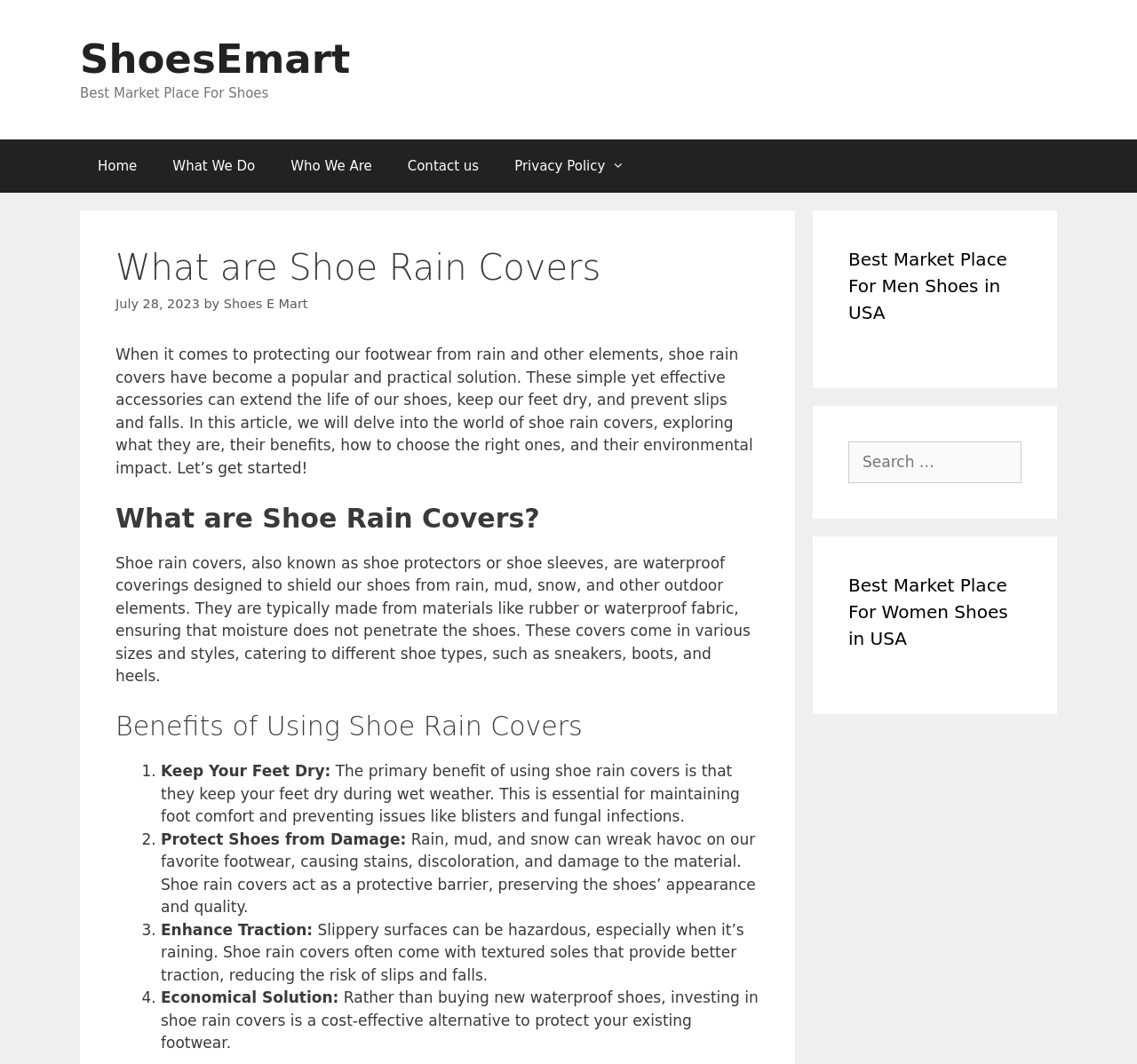Pinpoint the bounding box coordinates of the clickable element to carry out the following instruction: "Search for something."

[0.746, 0.414, 0.898, 0.454]